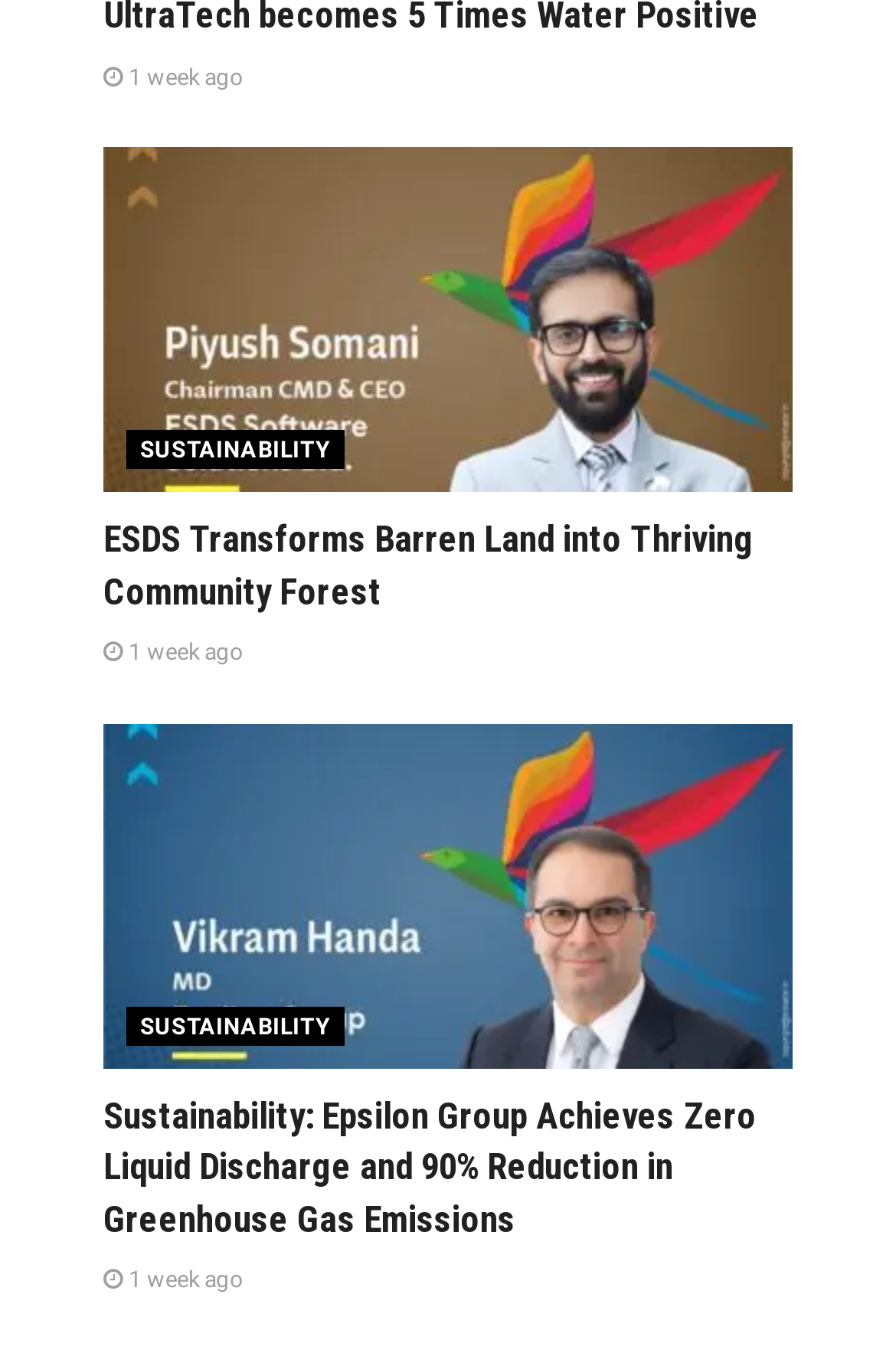Indicate the bounding box coordinates of the clickable region to achieve the following instruction: "View the image of 'World Environment Day'."

[0.115, 0.688, 0.885, 0.943]